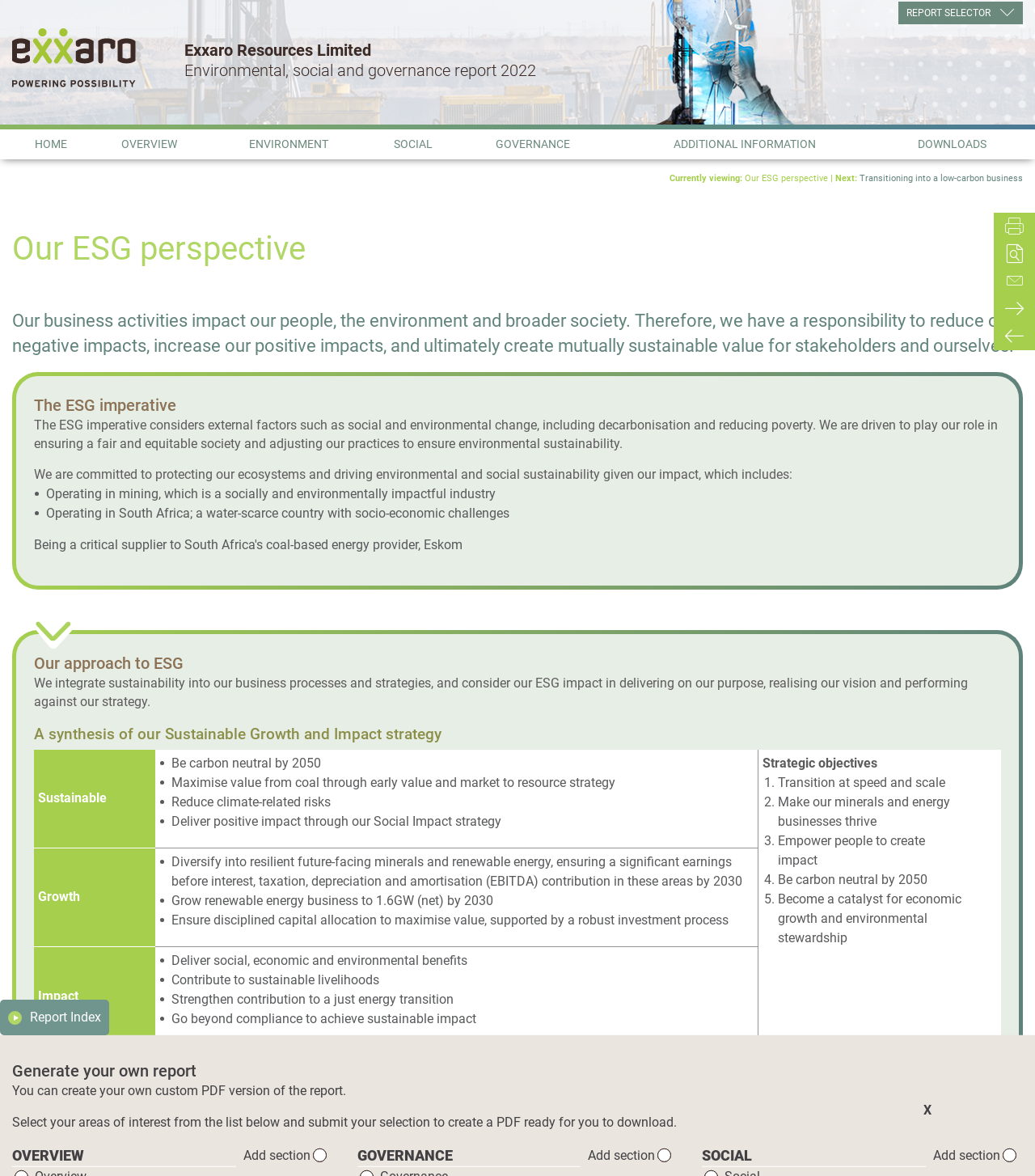Determine the bounding box coordinates of the section to be clicked to follow the instruction: "Generate your own report". The coordinates should be given as four float numbers between 0 and 1, formatted as [left, top, right, bottom].

[0.012, 0.901, 0.988, 0.92]